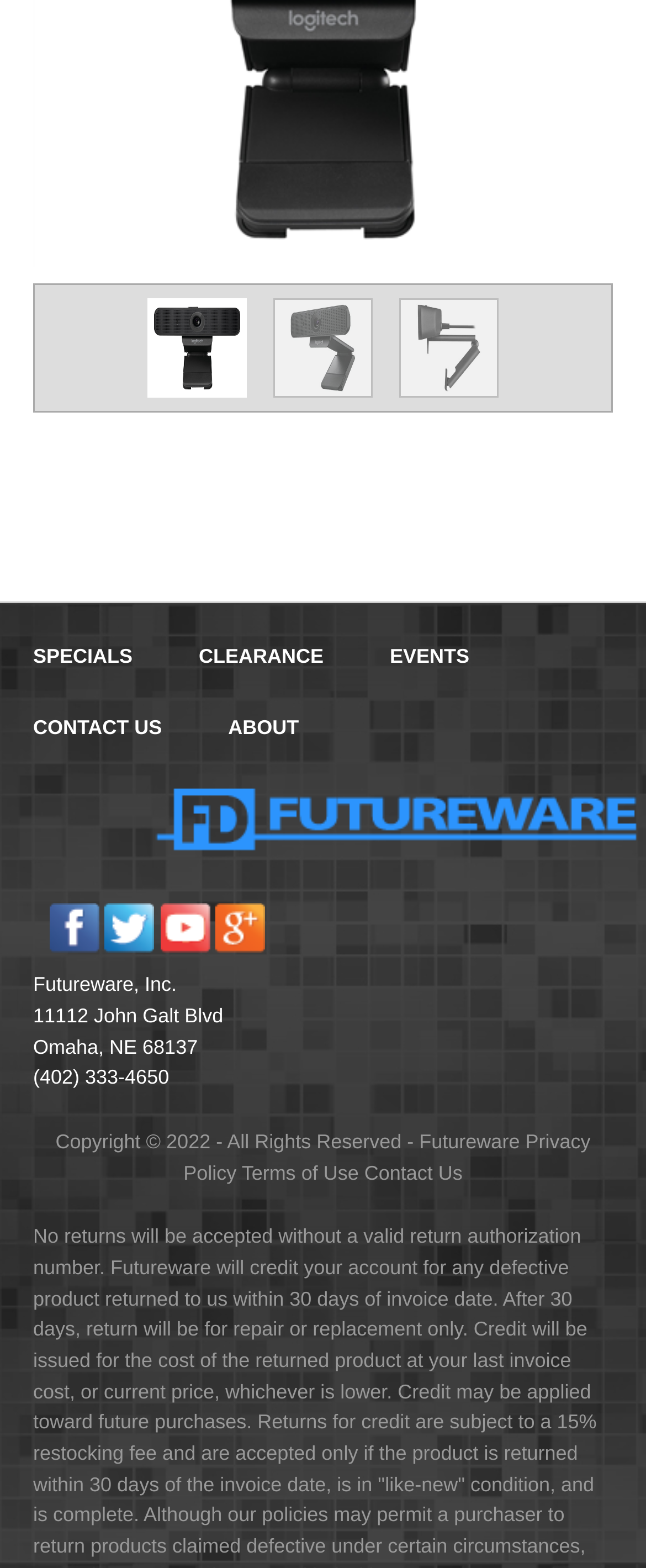Please identify the bounding box coordinates of the element that needs to be clicked to execute the following command: "Visit the clearance section". Provide the bounding box using four float numbers between 0 and 1, formatted as [left, top, right, bottom].

[0.308, 0.411, 0.501, 0.426]